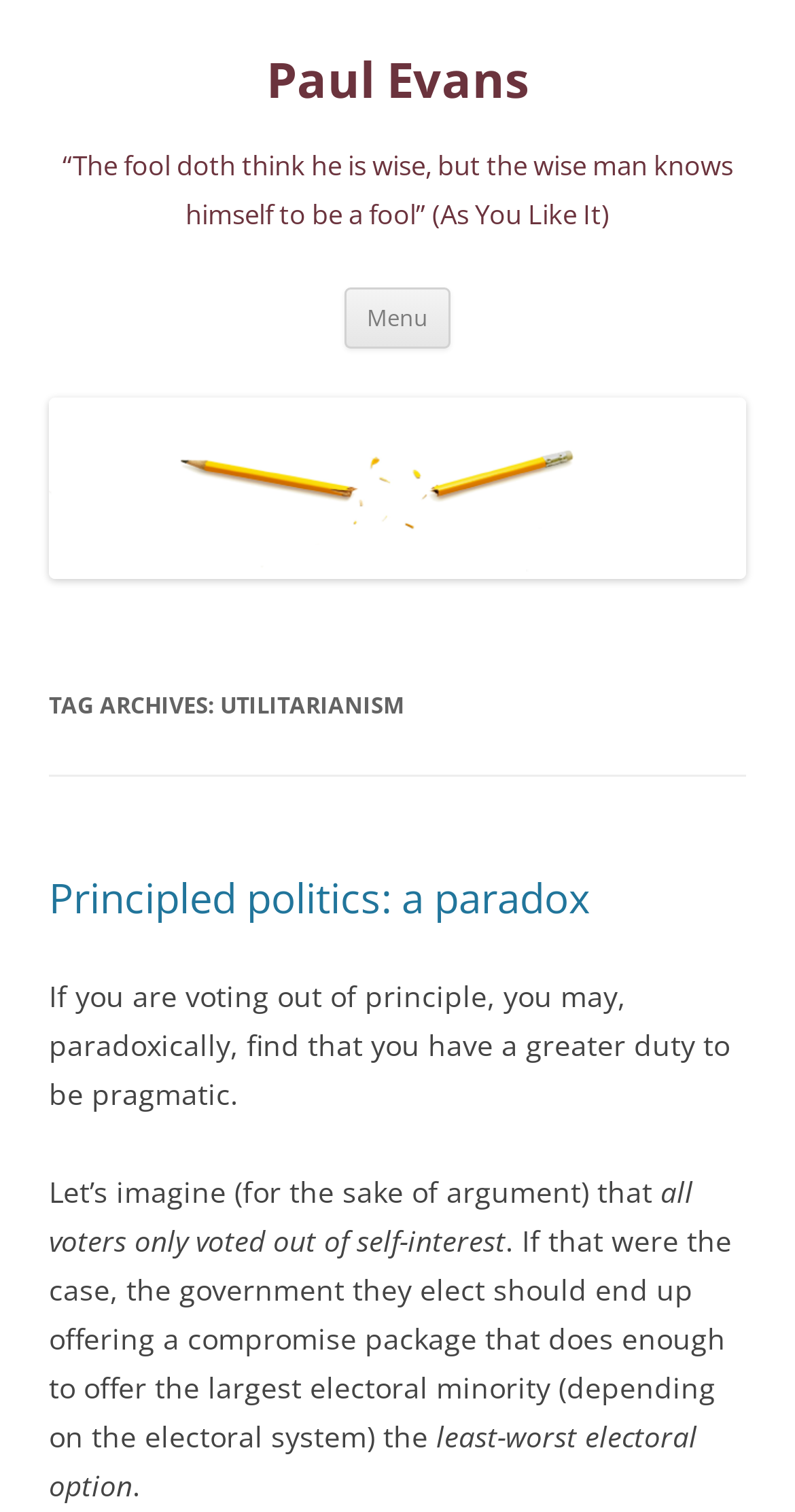Extract the bounding box coordinates for the described element: "Menu". The coordinates should be represented as four float numbers between 0 and 1: [left, top, right, bottom].

[0.433, 0.19, 0.567, 0.23]